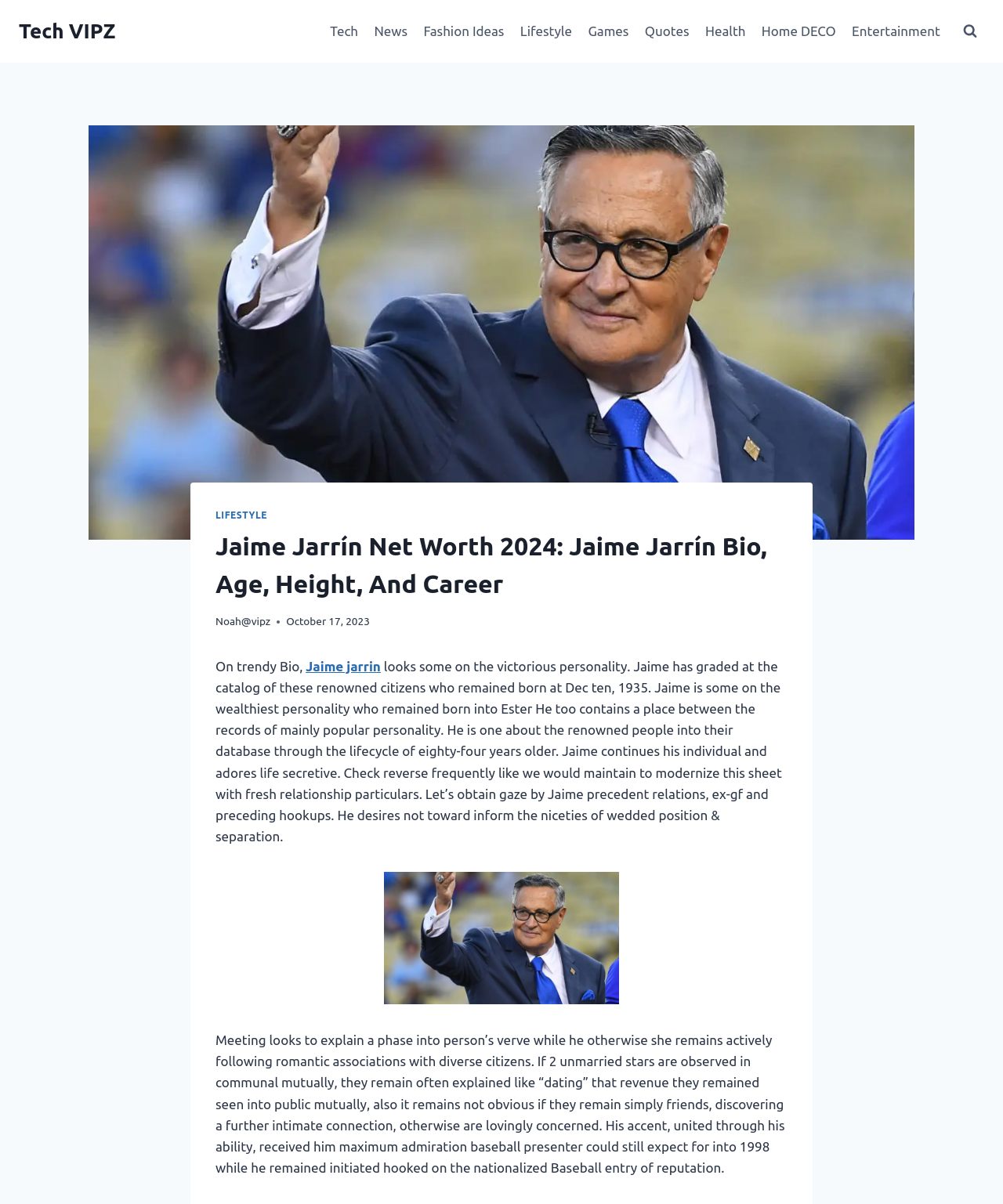Determine the bounding box coordinates of the element that should be clicked to execute the following command: "Click on the 'Entertainment' link".

[0.841, 0.011, 0.945, 0.041]